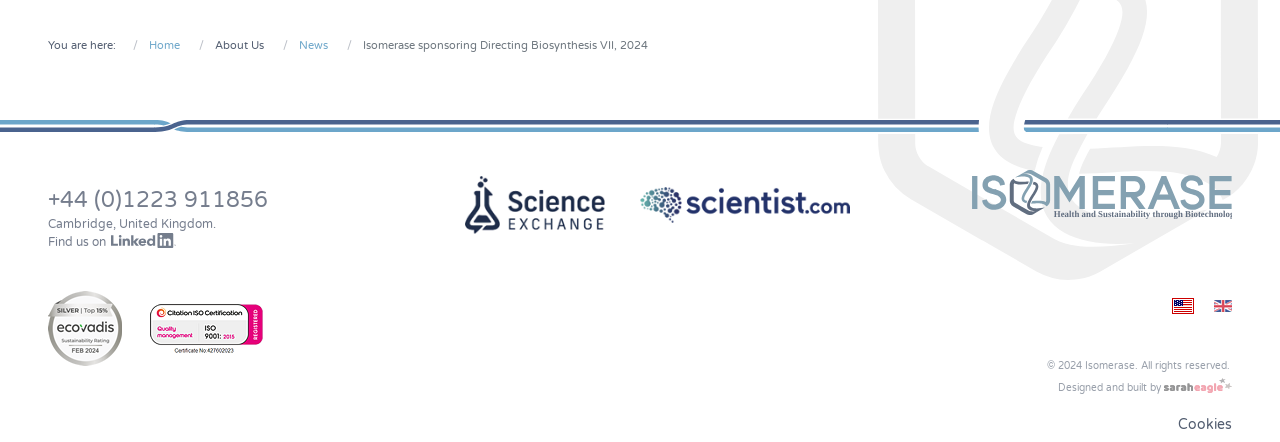Respond to the following question using a concise word or phrase: 
What is the name of the company?

Isomerase